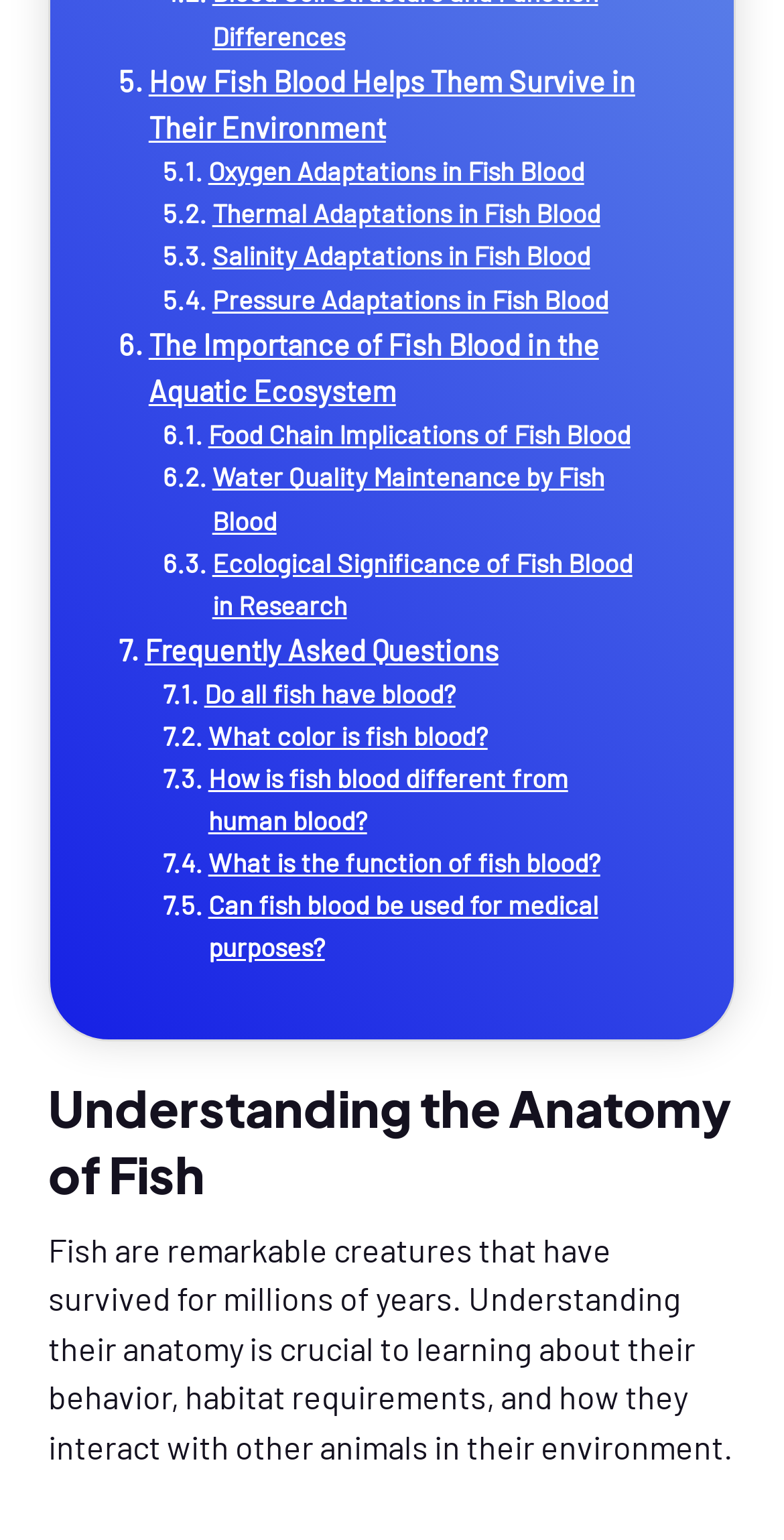Give a concise answer using only one word or phrase for this question:
How many links are present on this webpage?

14